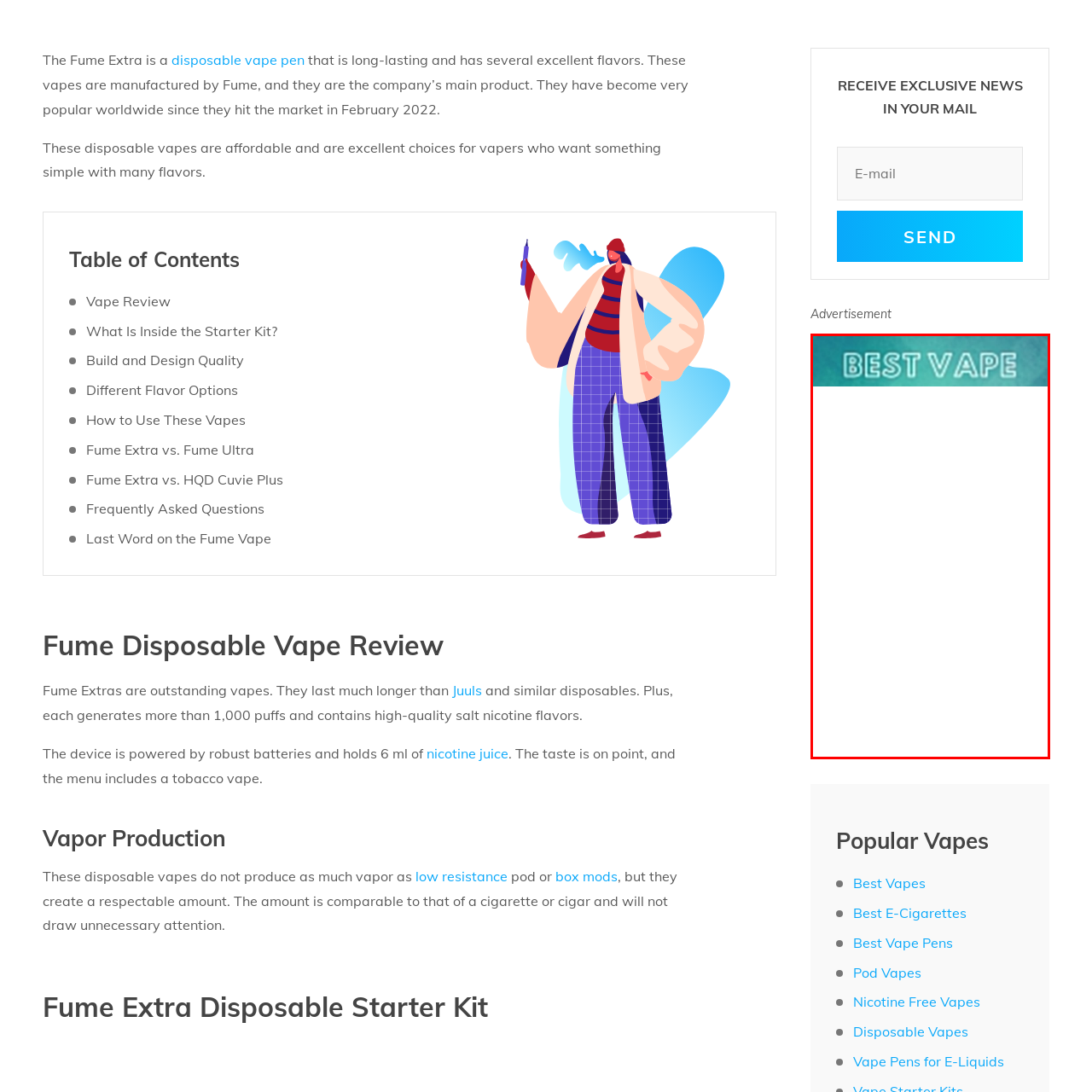What type of background is used in the advertisement?
Pay attention to the image outlined by the red bounding box and provide a thorough explanation in your answer, using clues from the image.

The advertisement features a gradient background that transitions from light to darker shades, creating a visually appealing effect that grabs the attention of potential customers.